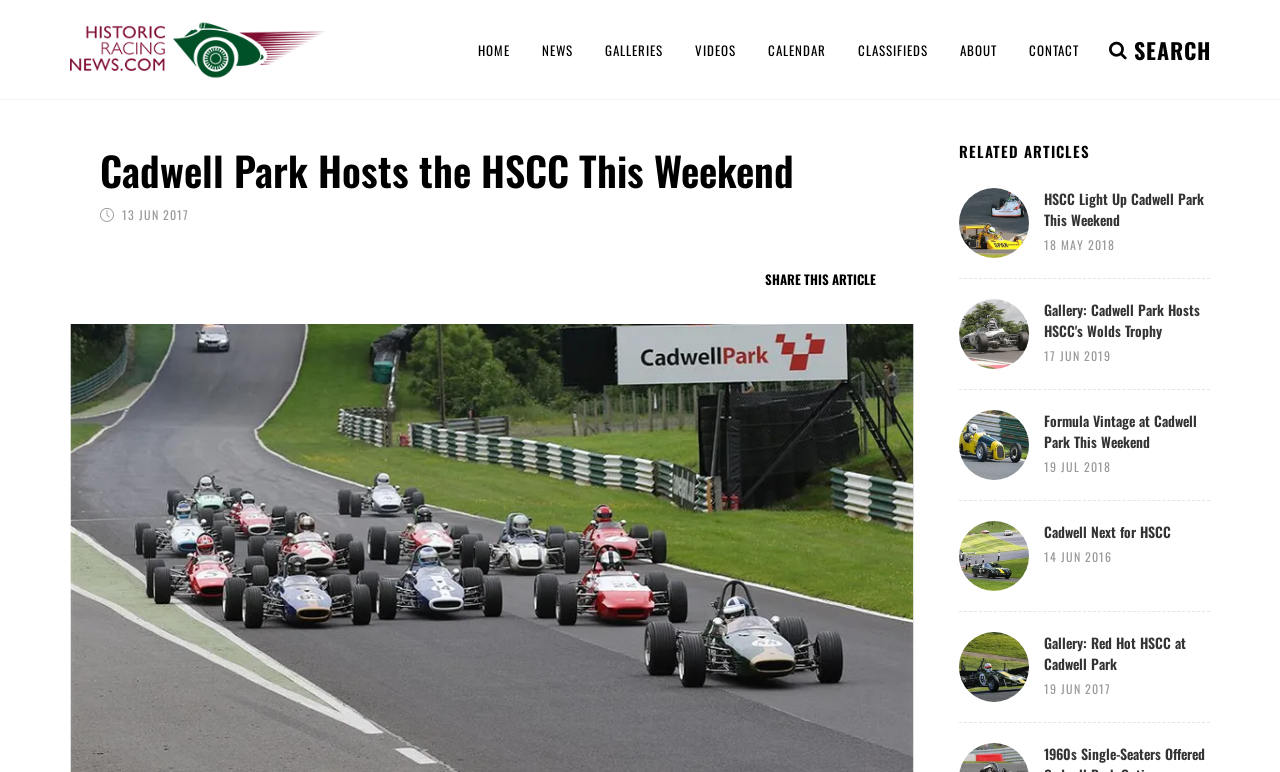Please identify the bounding box coordinates of the element I should click to complete this instruction: 'Go to the HOME page'. The coordinates should be given as four float numbers between 0 and 1, like this: [left, top, right, bottom].

[0.362, 0.0, 0.41, 0.13]